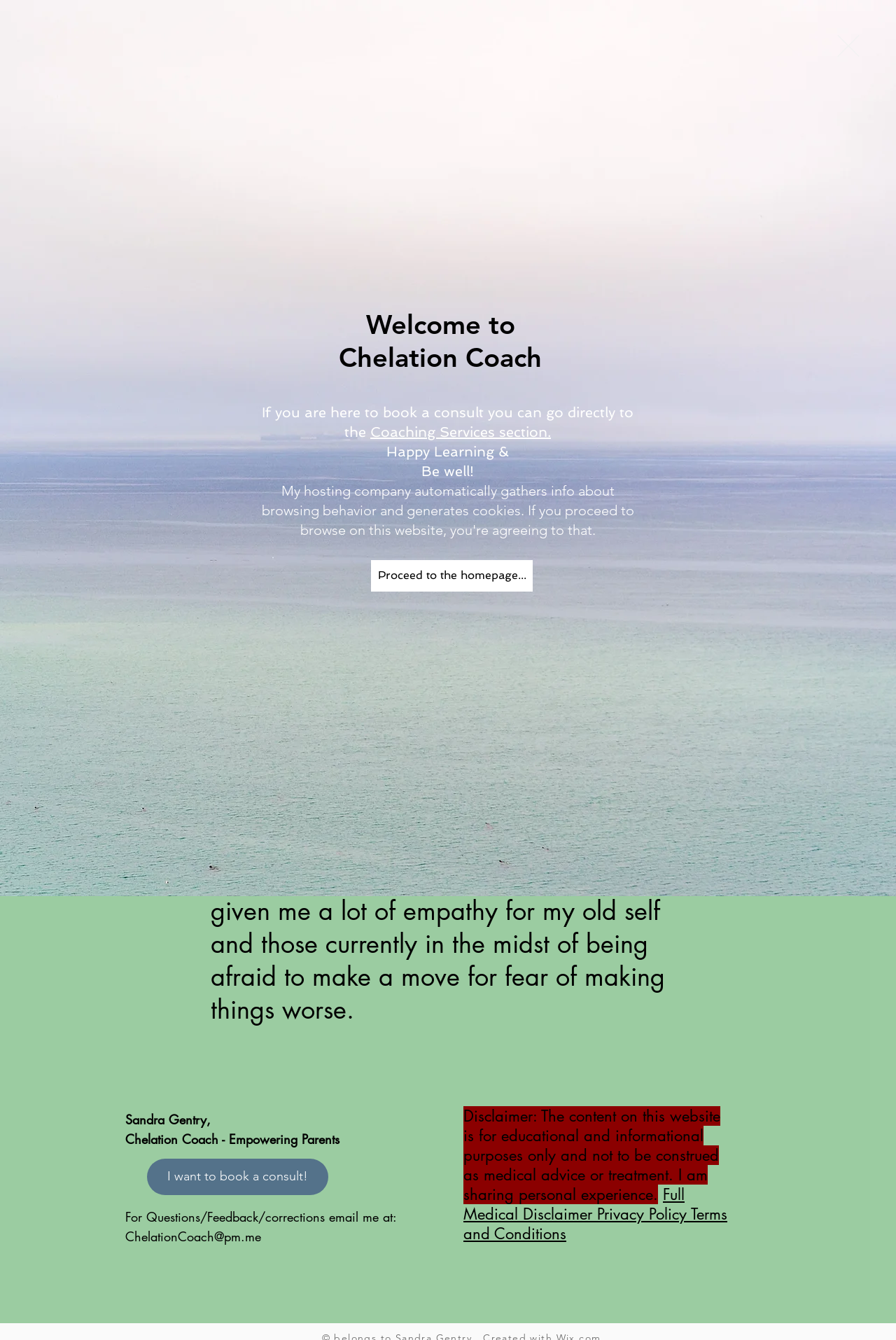Provide the bounding box coordinates of the UI element that matches the description: "I am ready to book.".

[0.569, 0.485, 0.751, 0.513]